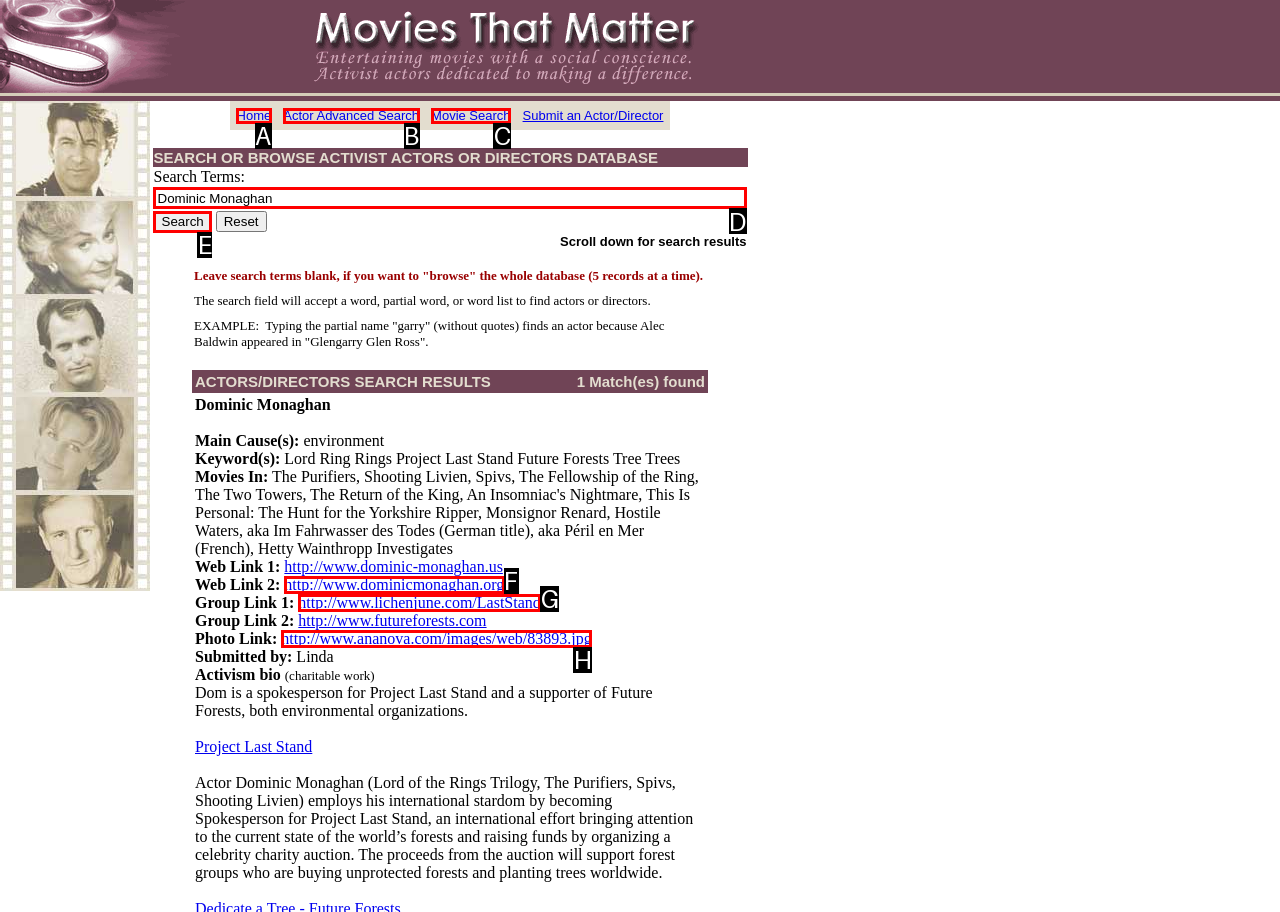Identify the letter of the UI element you should interact with to perform the task: Search for an actor or director
Reply with the appropriate letter of the option.

D